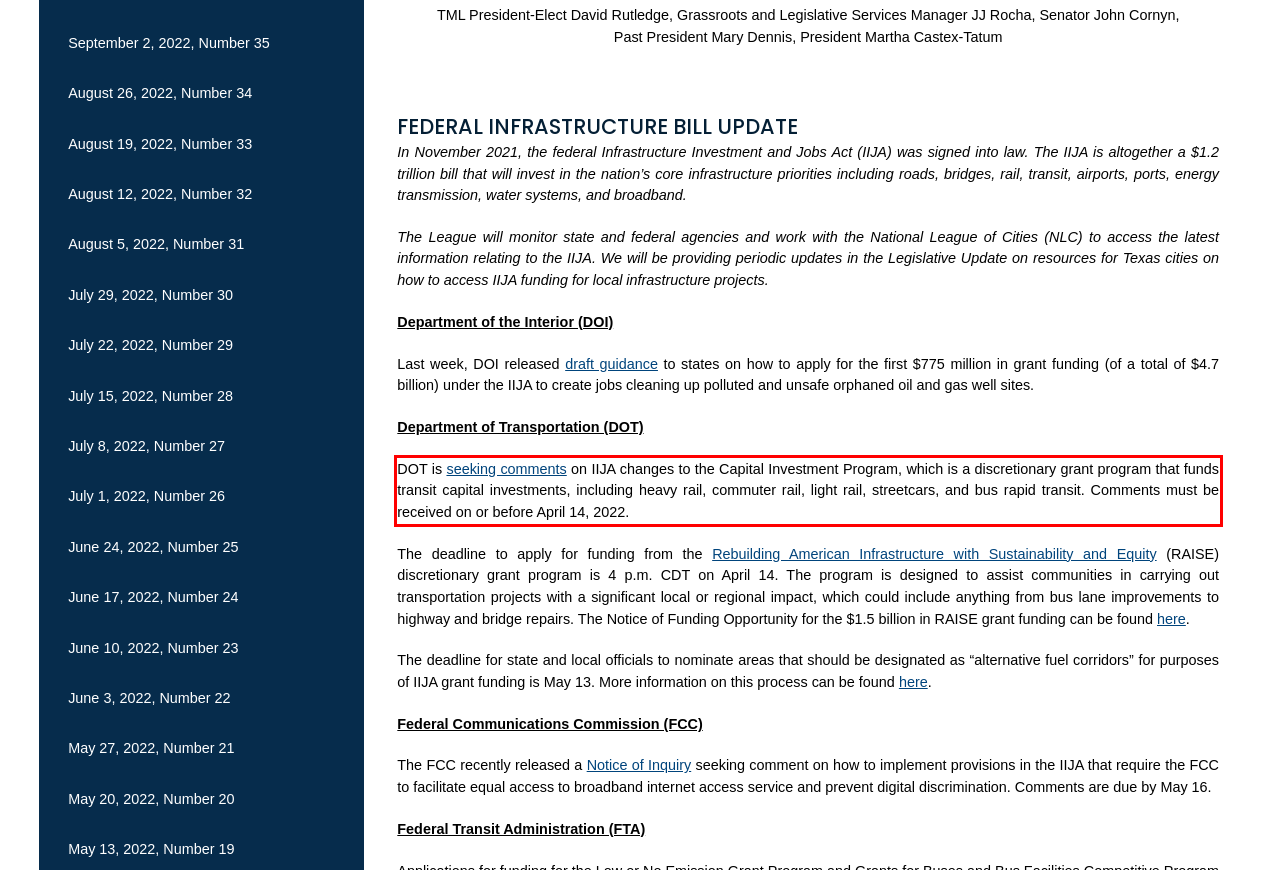Identify the text within the red bounding box on the webpage screenshot and generate the extracted text content.

DOT is seeking comments on IIJA changes to the Capital Investment Program, which is a discretionary grant program that funds transit capital investments, including heavy rail, commuter rail, light rail, streetcars, and bus rapid transit. Comments must be received on or before April 14, 2022.